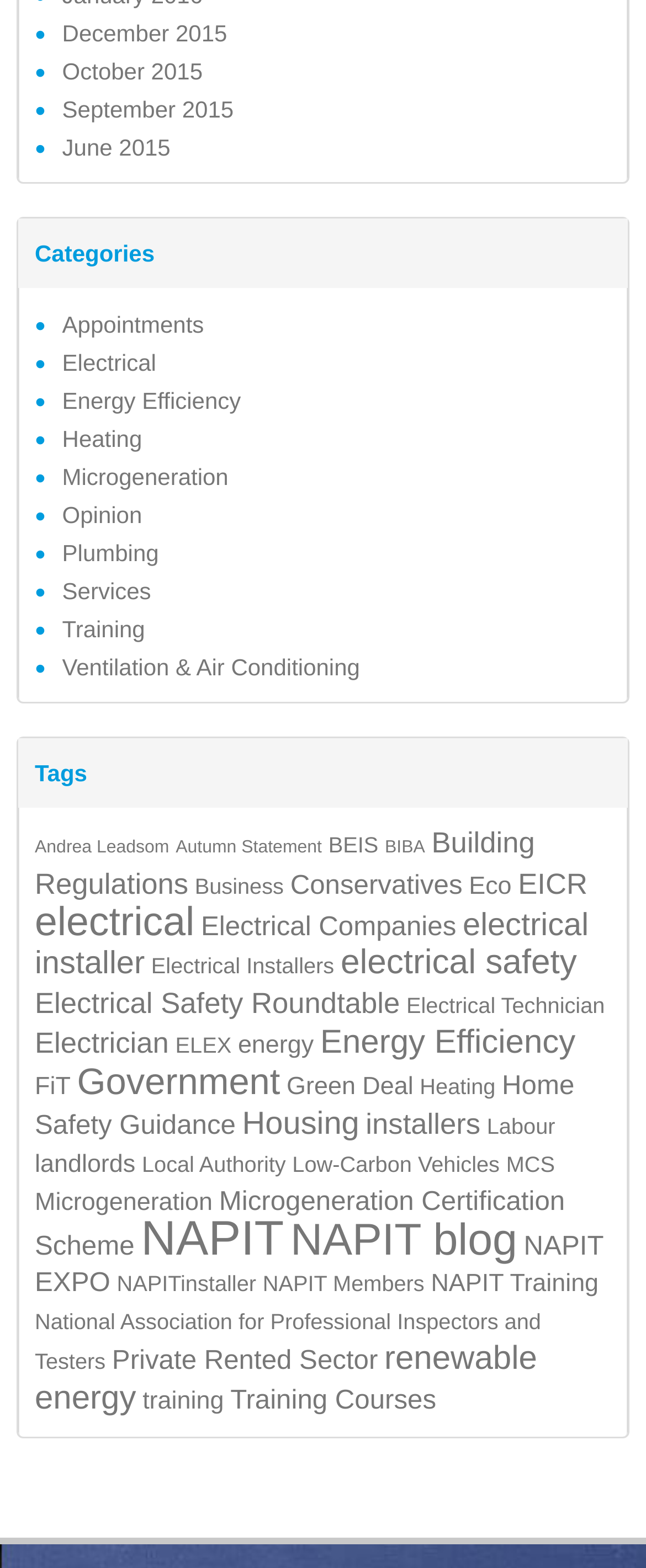Predict the bounding box coordinates of the UI element that matches this description: "Electrical Safety Roundtable". The coordinates should be in the format [left, top, right, bottom] with each value between 0 and 1.

[0.054, 0.63, 0.619, 0.651]